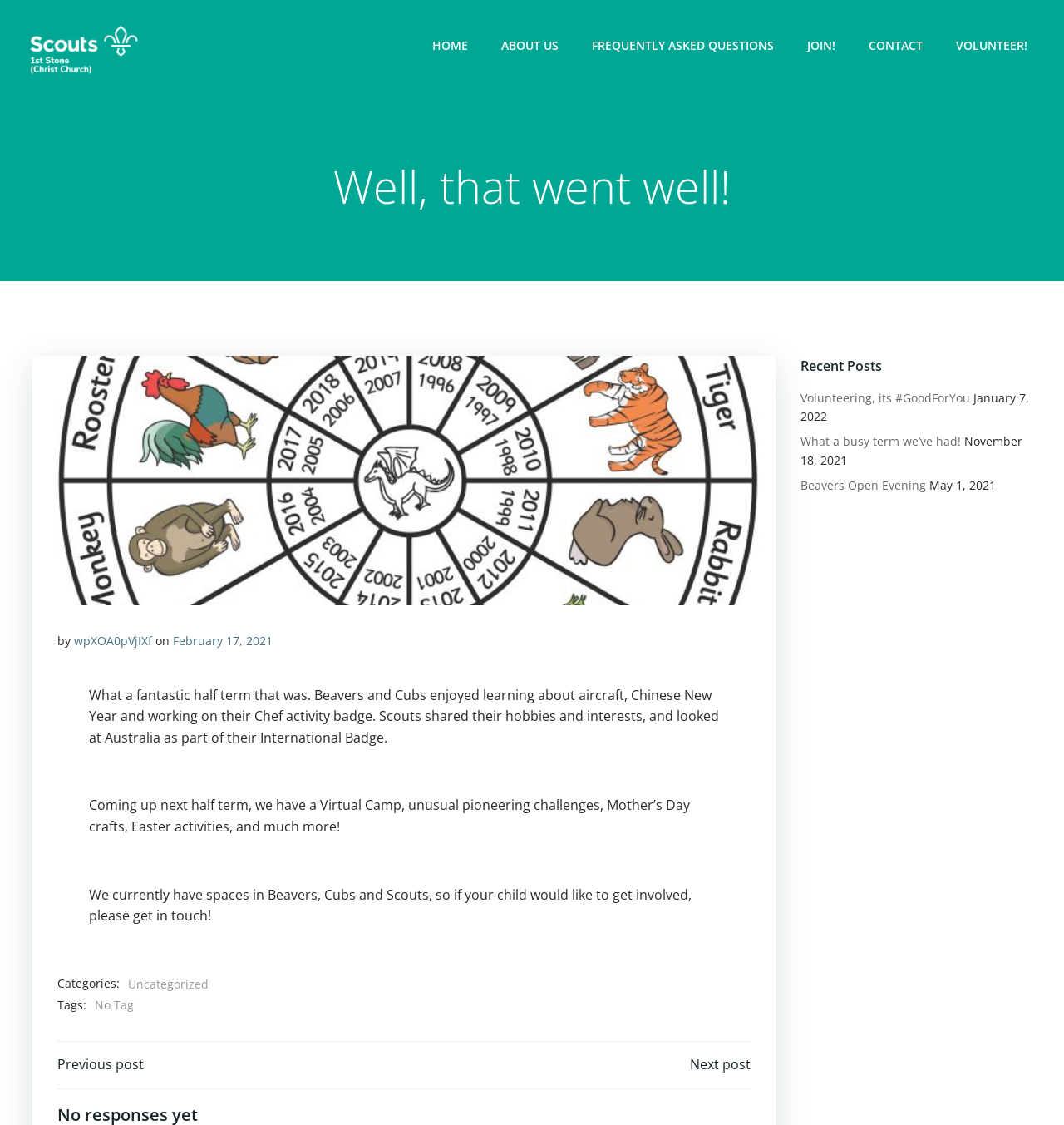Please determine the bounding box coordinates of the area that needs to be clicked to complete this task: 'Check the date of the post 'What a busy term we’ve had!''. The coordinates must be four float numbers between 0 and 1, formatted as [left, top, right, bottom].

[0.752, 0.385, 0.961, 0.416]